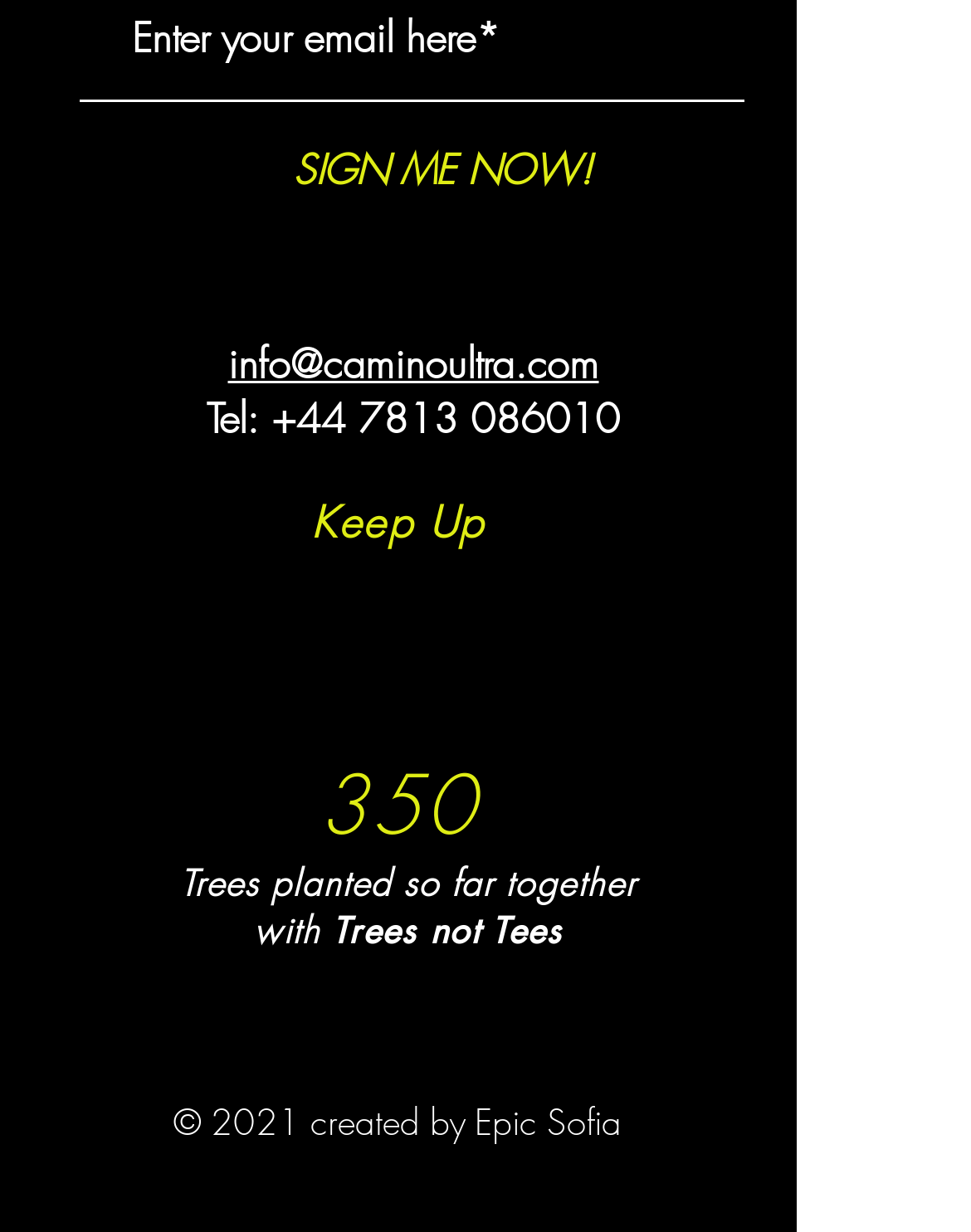How many trees have been planted? Look at the image and give a one-word or short phrase answer.

350